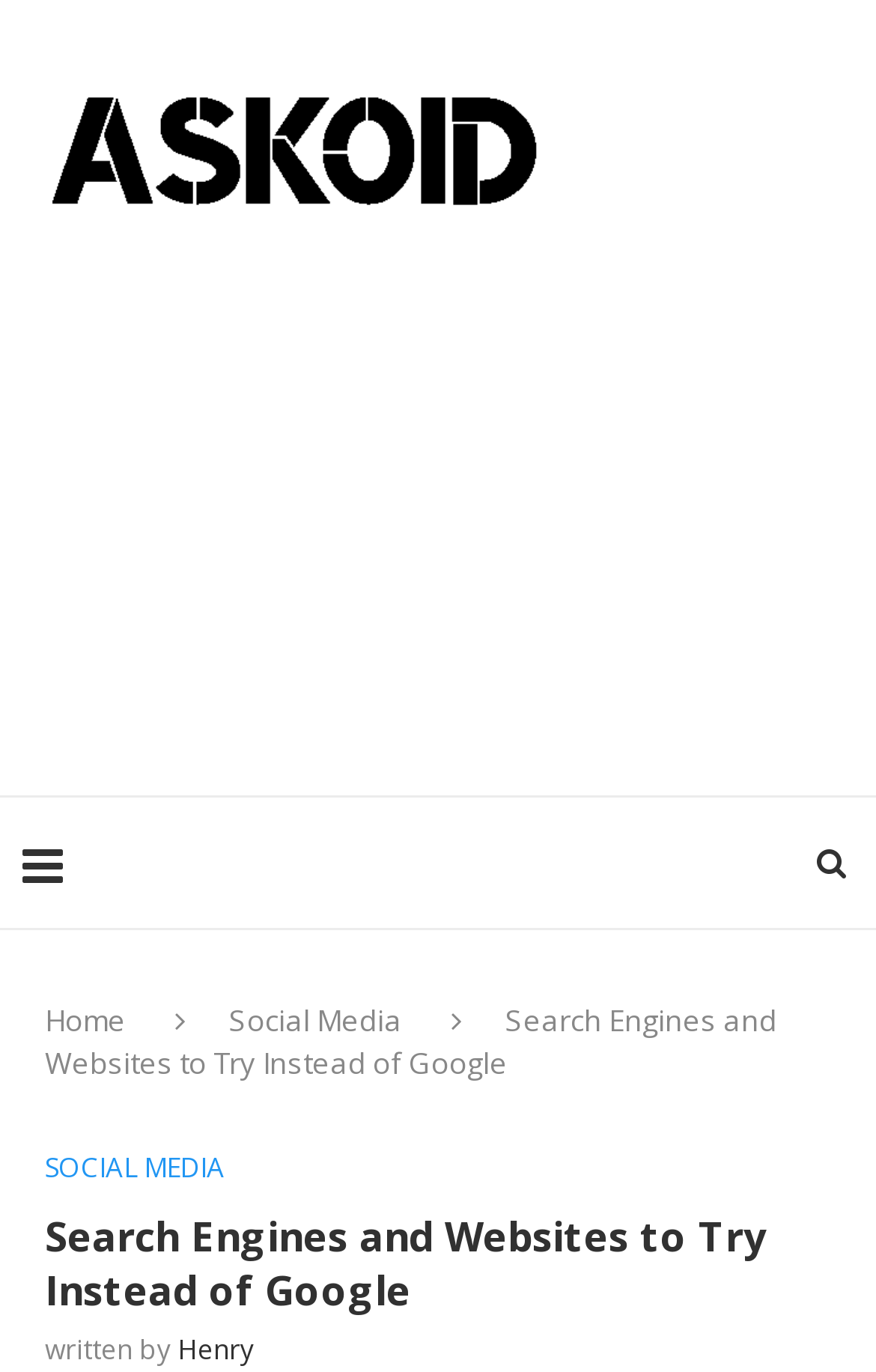Predict the bounding box of the UI element based on this description: "aria-label="Advertisement" name="aswift_1" title="Advertisement"".

[0.026, 0.186, 0.974, 0.514]